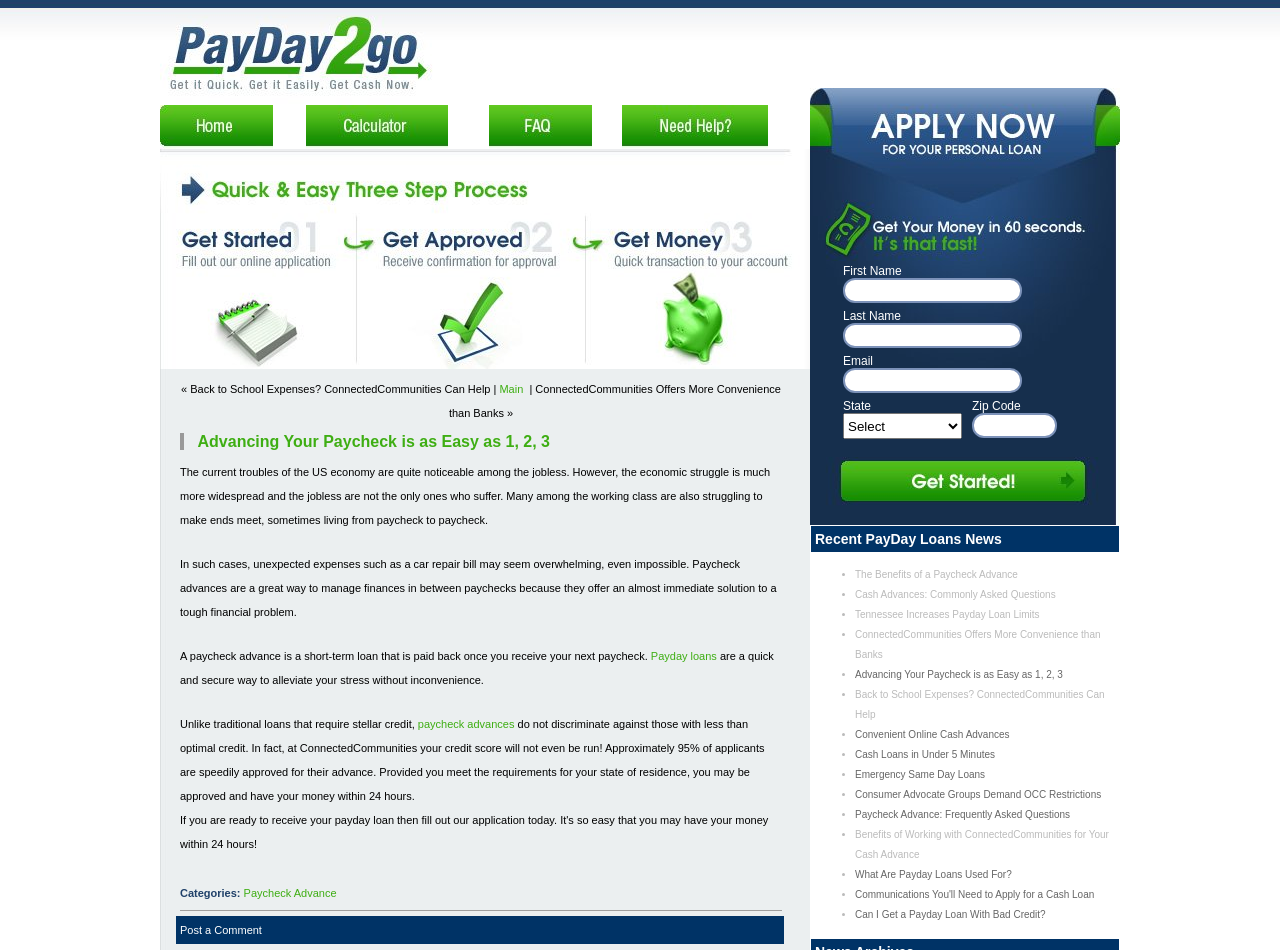Could you locate the bounding box coordinates for the section that should be clicked to accomplish this task: "Click on Online Payday Loans".

[0.125, 0.08, 0.875, 0.093]